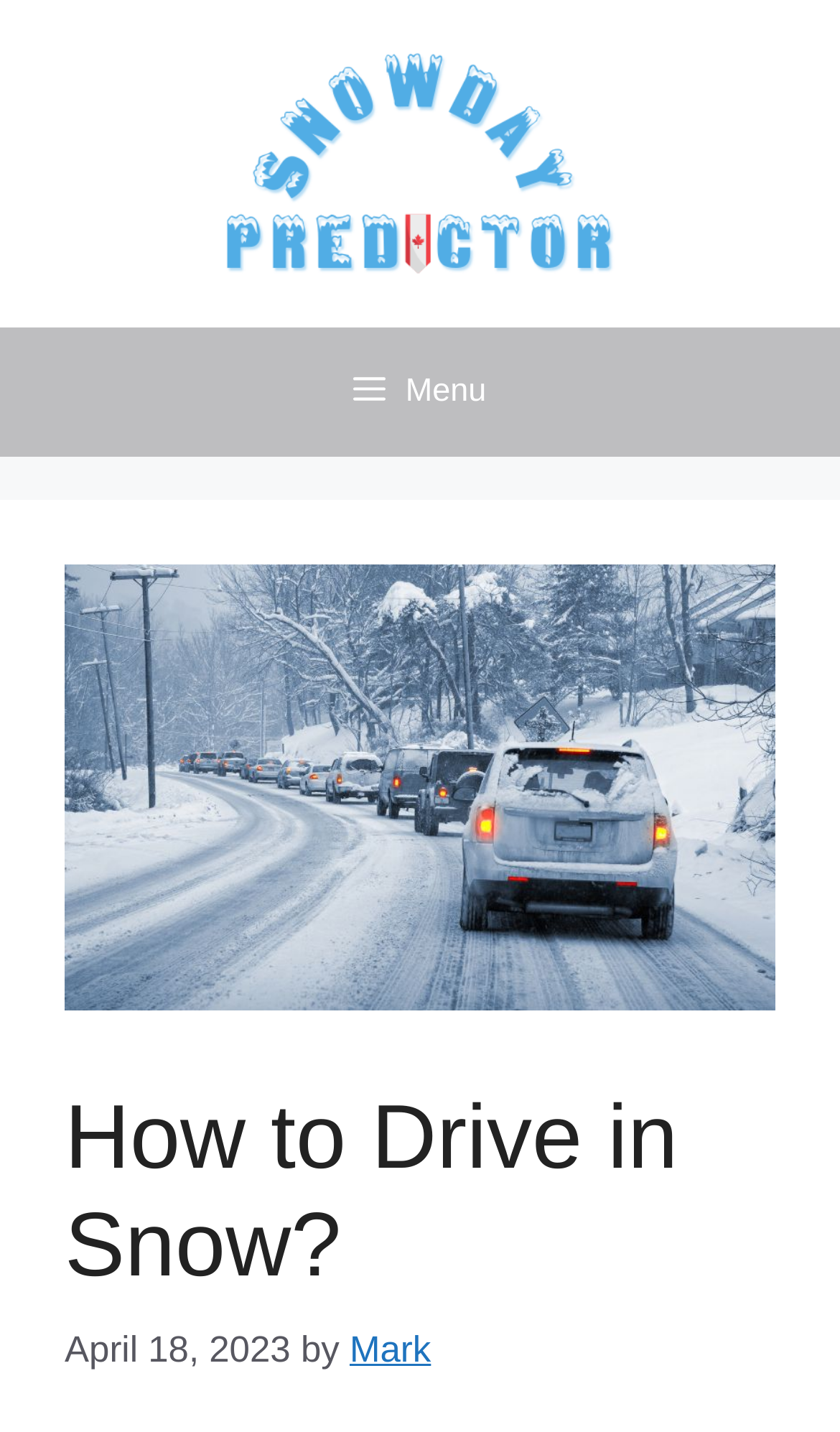Give a short answer using one word or phrase for the question:
When was the current article published?

April 18, 2023